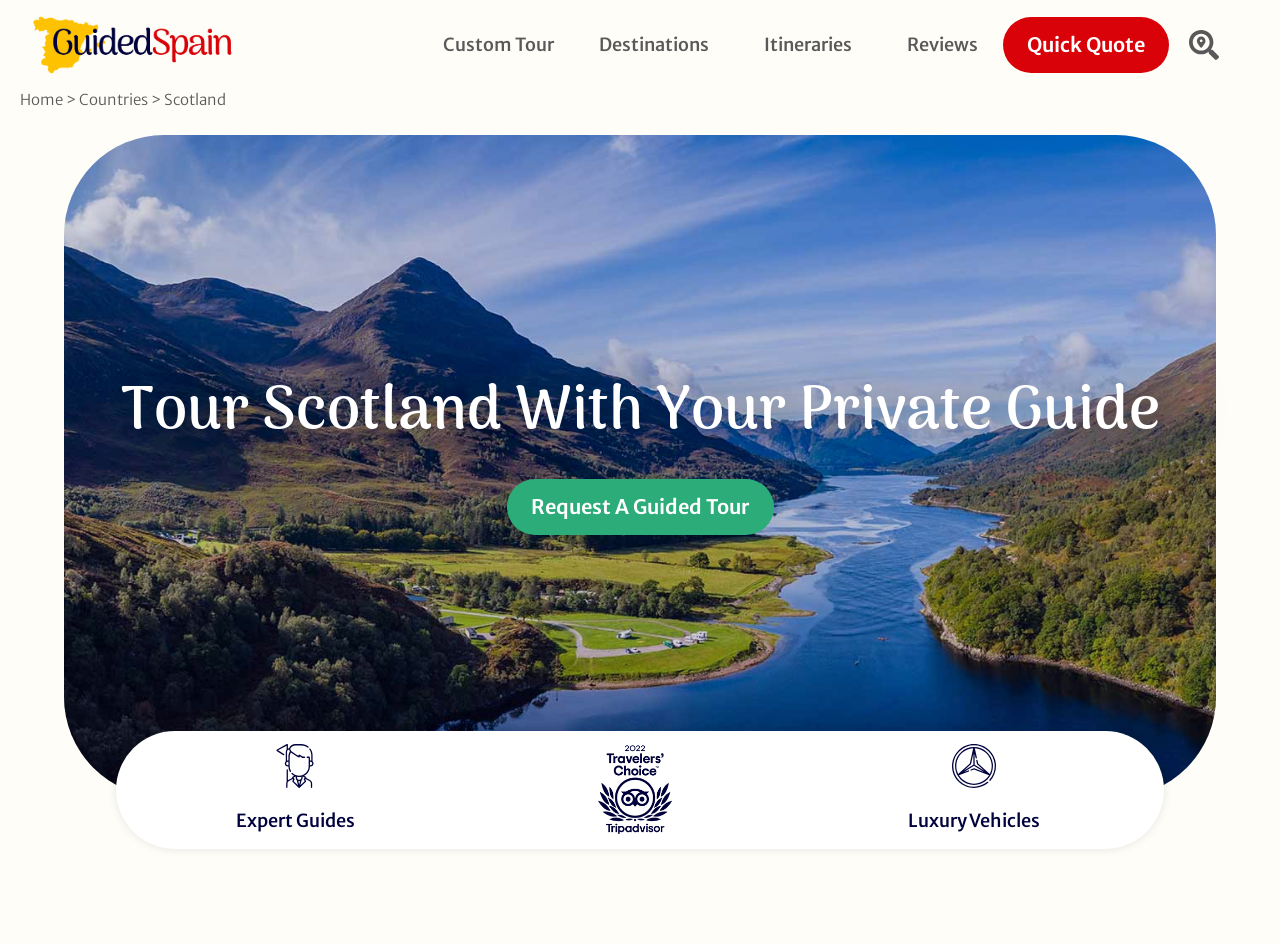Please identify the bounding box coordinates of the clickable area that will fulfill the following instruction: "Get a quick quote". The coordinates should be in the format of four float numbers between 0 and 1, i.e., [left, top, right, bottom].

[0.783, 0.018, 0.913, 0.078]